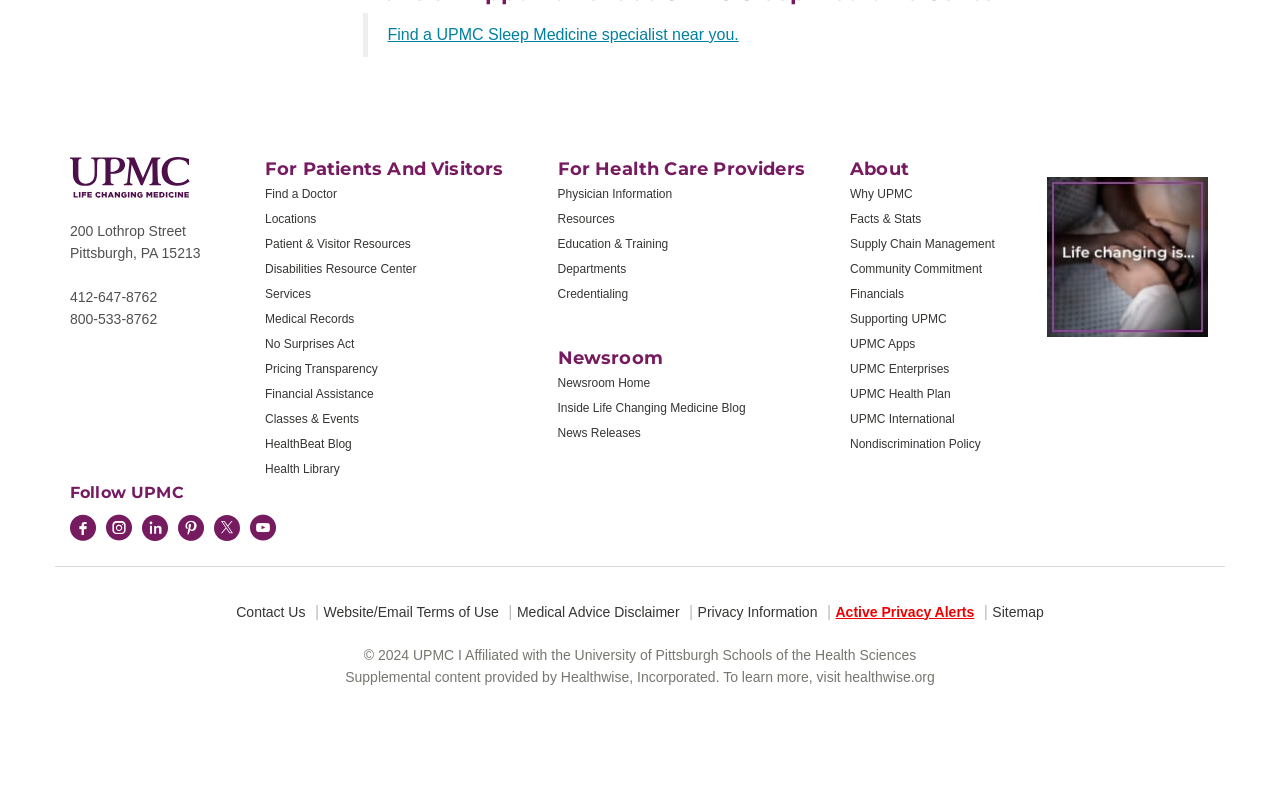Can you find the bounding box coordinates for the element that needs to be clicked to execute this instruction: "Find a UPMC Sleep Medicine specialist near you."? The coordinates should be given as four float numbers between 0 and 1, i.e., [left, top, right, bottom].

[0.303, 0.033, 0.577, 0.054]